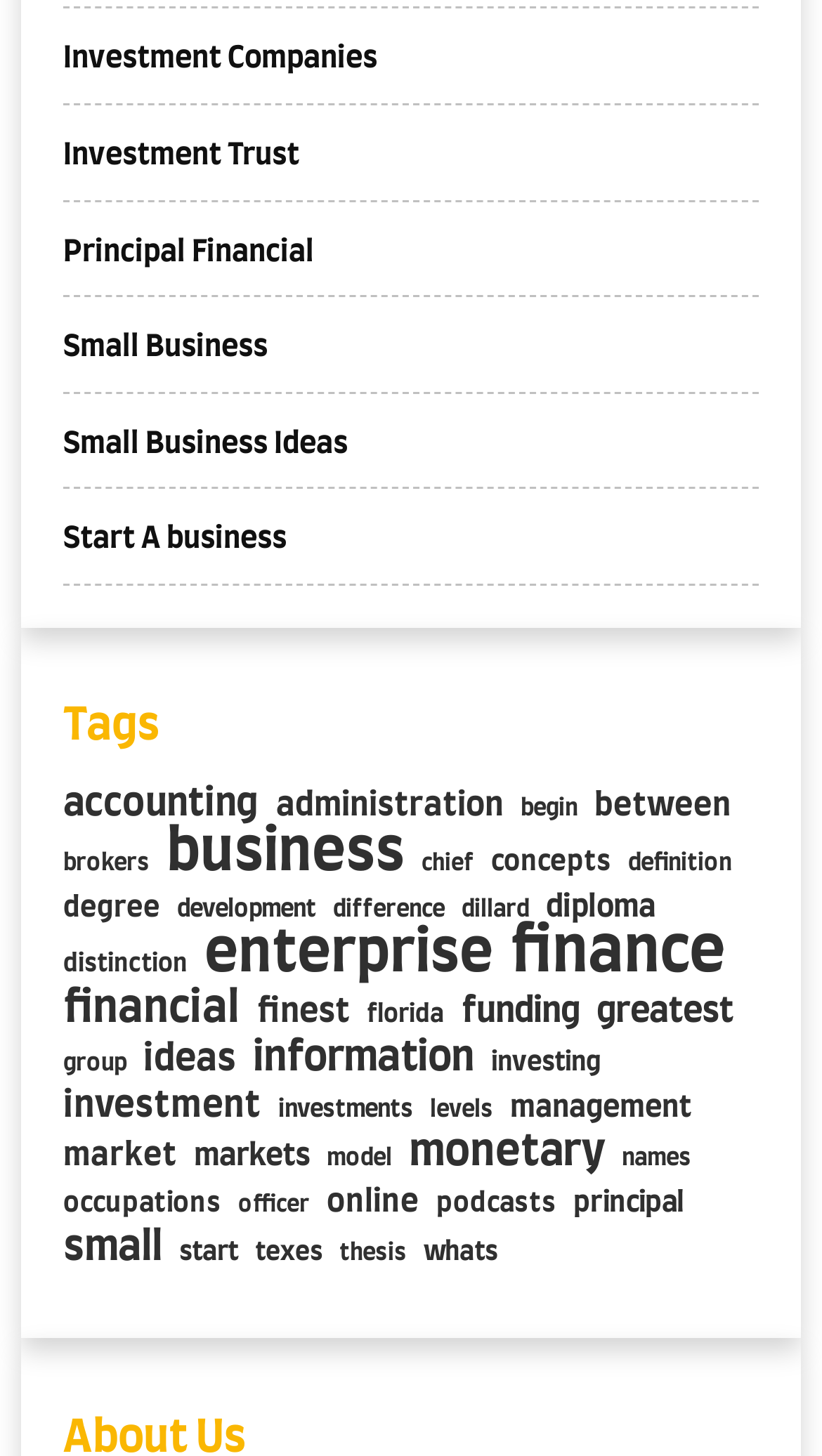What is the last link on the webpage?
Answer the question with as much detail as you can, using the image as a reference.

The last link on the webpage is 'whats' which is located at the bottom of the webpage with a bounding box coordinate of [0.515, 0.846, 0.605, 0.876].